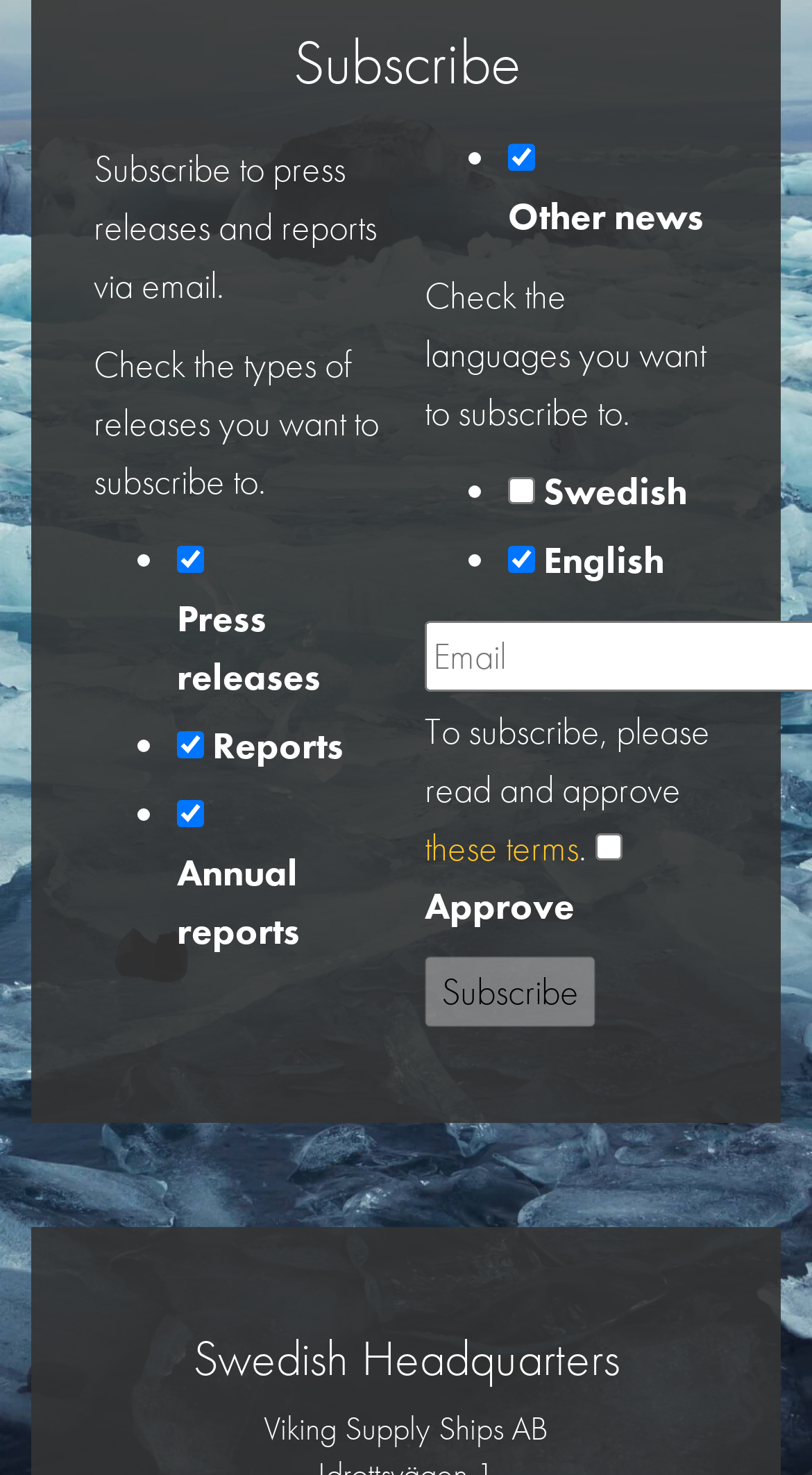What is the name of the company at the Swedish Headquarters?
Carefully examine the image and provide a detailed answer to the question.

The company name is mentioned at the bottom of the webpage, under the 'Swedish Headquarters' heading.